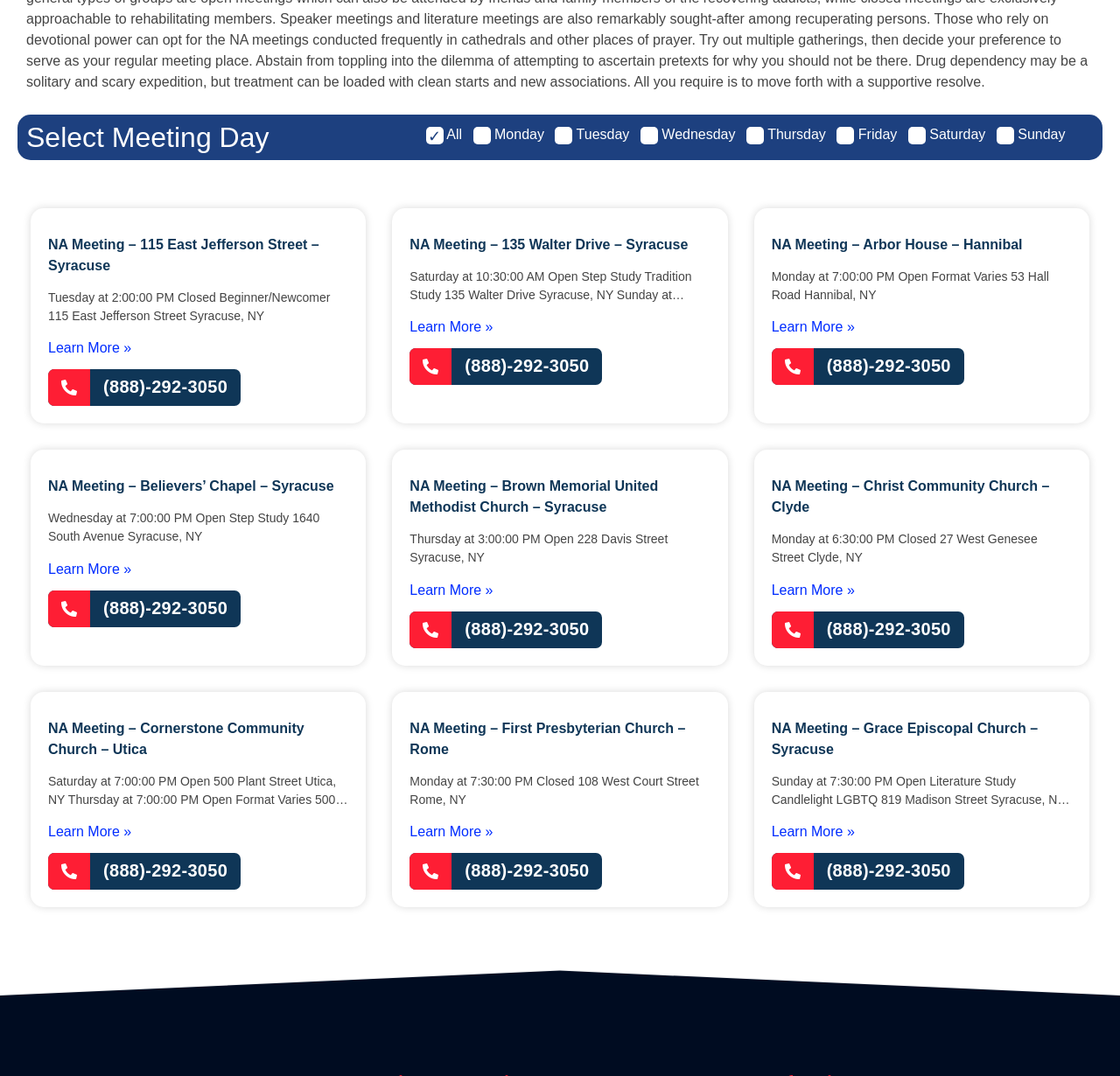Use a single word or phrase to answer the following:
What is the format of the NA Meeting at Christ Community Church?

Closed